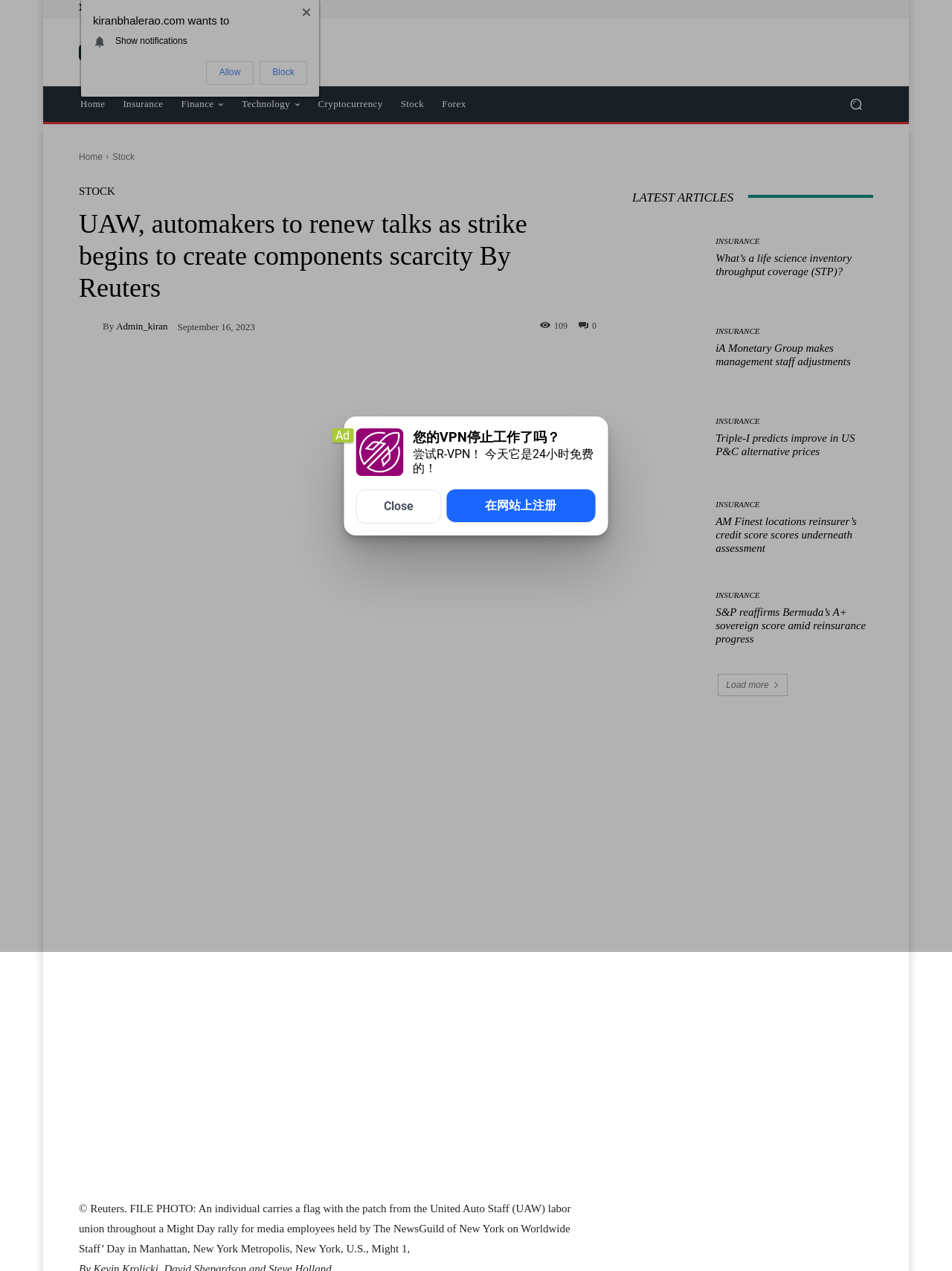Mark the bounding box of the element that matches the following description: "Insurance".

[0.752, 0.187, 0.798, 0.193]